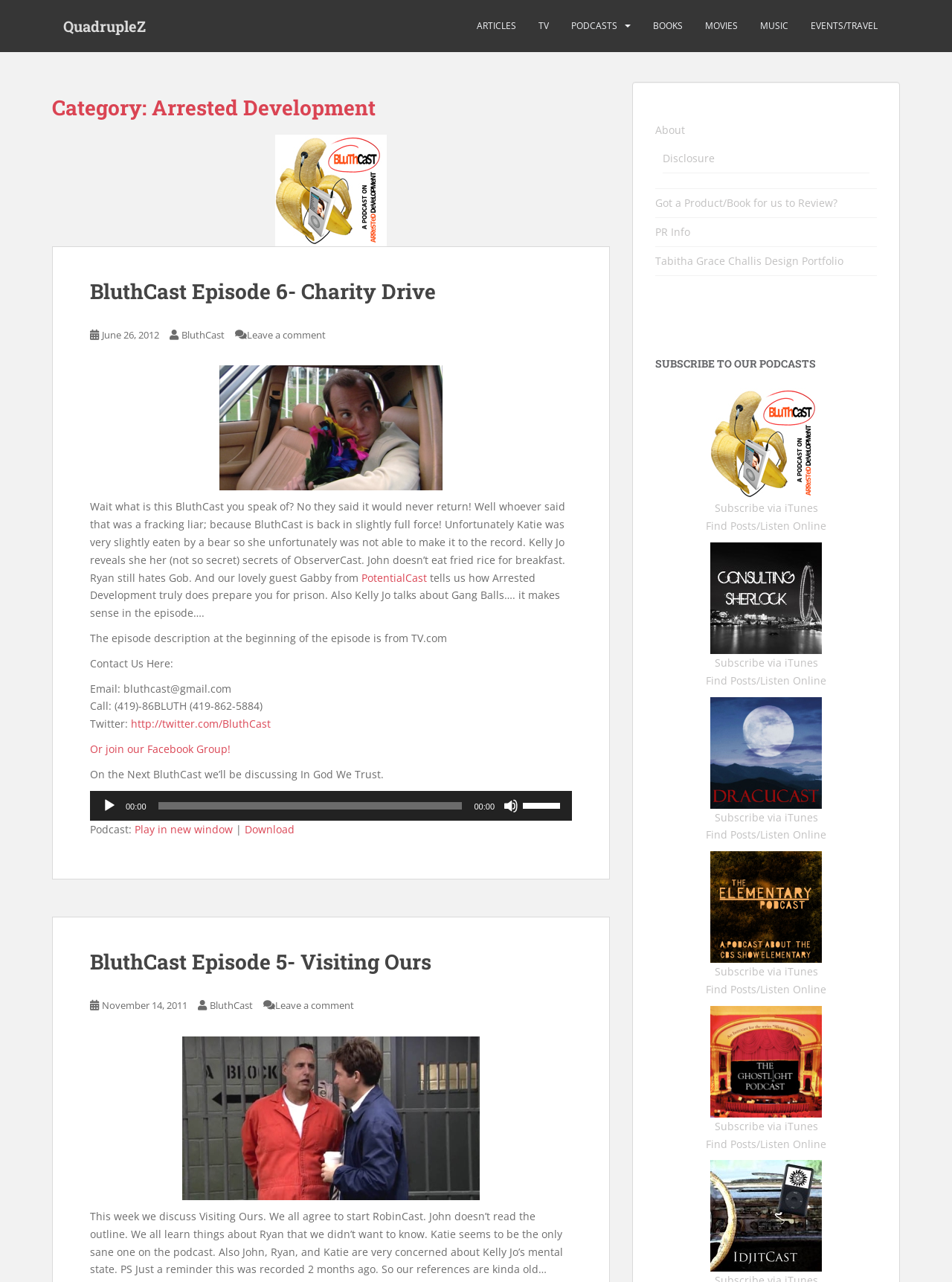What is the topic of discussion in BluthCast Episode 5?
Please answer the question as detailed as possible based on the image.

The topic of discussion in BluthCast Episode 5 can be found in the heading 'BluthCast Episode 5- Visiting Ours' and is also mentioned in the link 'BluthCast Episode 5- Visiting Ours'.